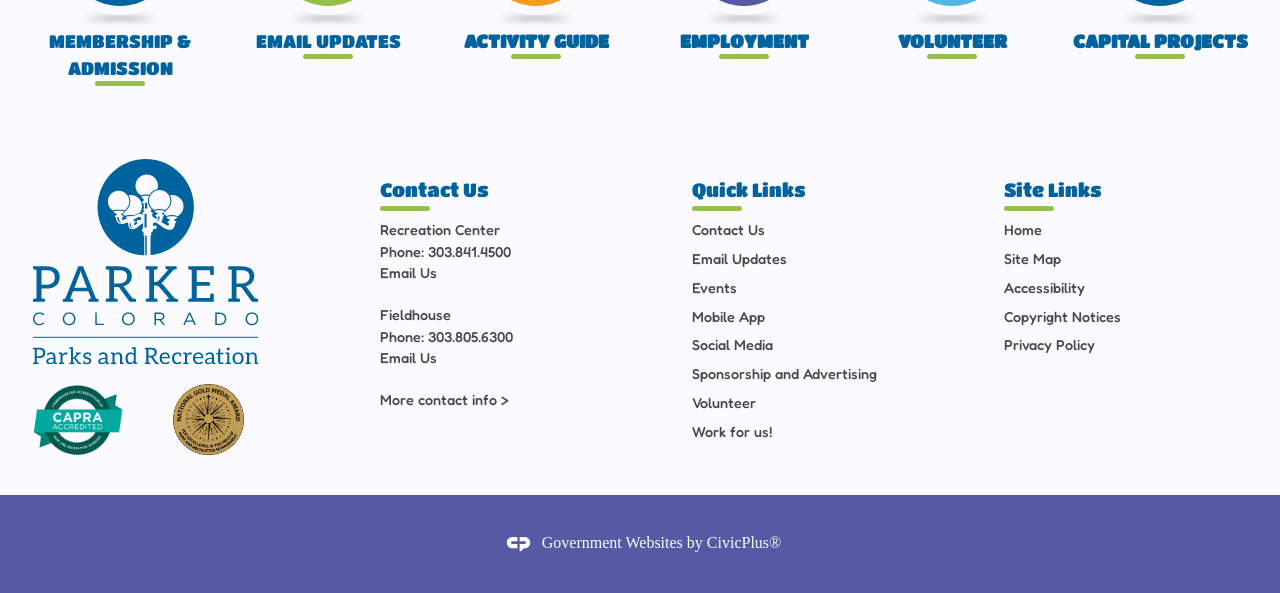Using the webpage screenshot, find the UI element described by 303.805.6300. Provide the bounding box coordinates in the format (top-left x, top-left y, bottom-right x, bottom-right y), ensuring all values are floating point numbers between 0 and 1.

[0.334, 0.553, 0.401, 0.581]